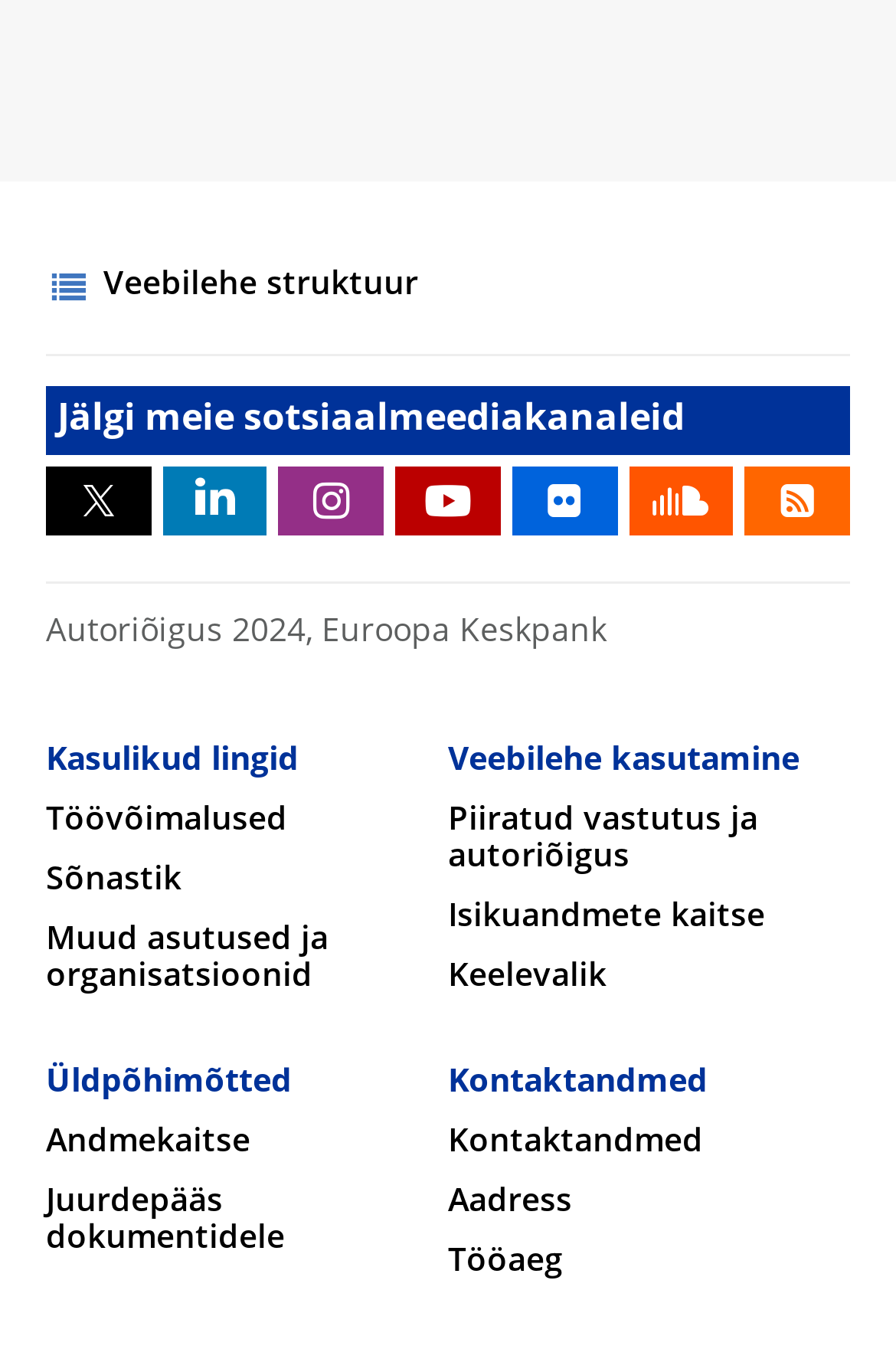Kindly provide the bounding box coordinates of the section you need to click on to fulfill the given instruction: "Access Töövõimalused".

[0.051, 0.596, 0.321, 0.62]